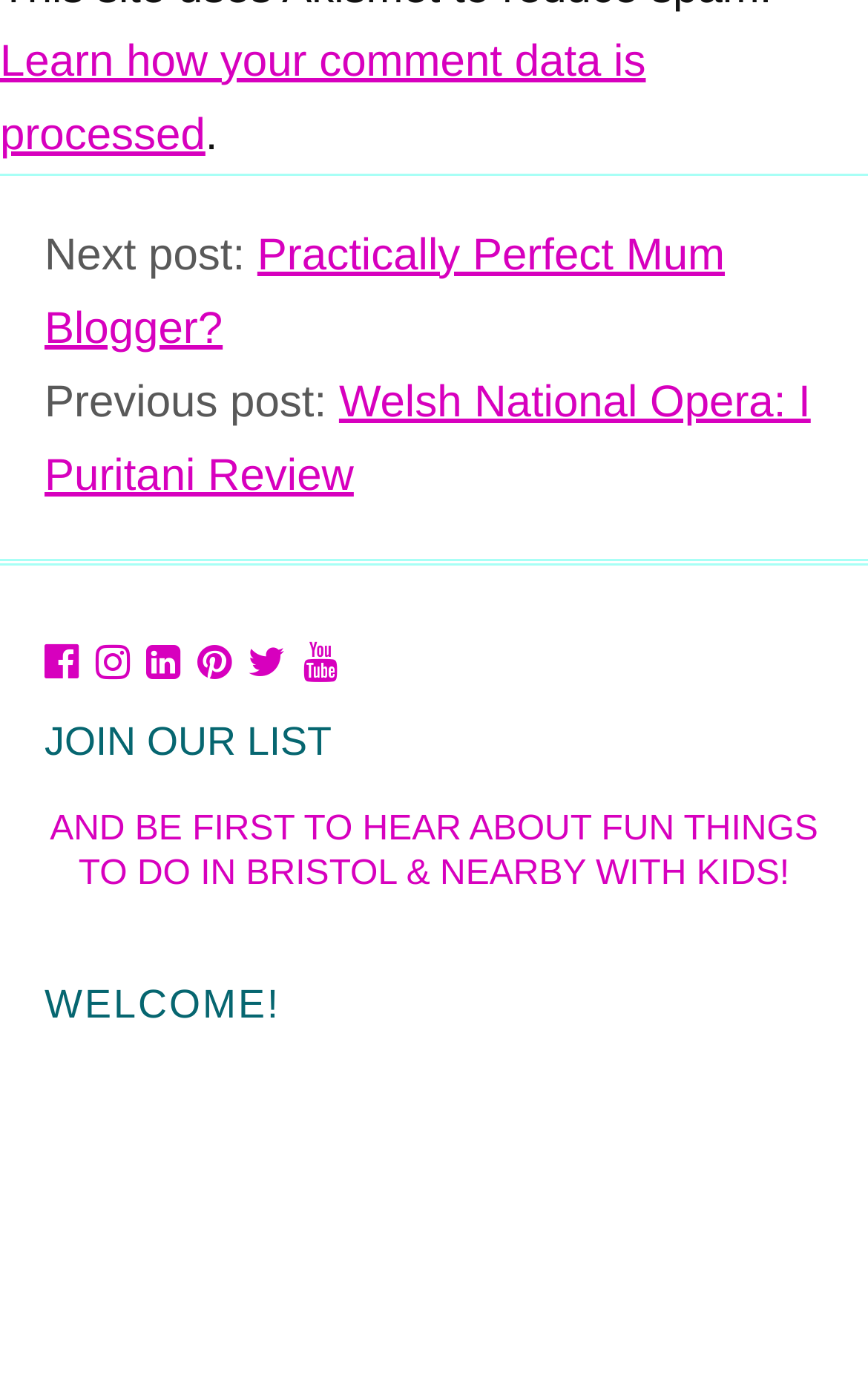For the given element description , determine the bounding box coordinates of the UI element. The coordinates should follow the format (top-left x, top-left y, bottom-right x, bottom-right y) and be within the range of 0 to 1.

[0.227, 0.464, 0.265, 0.493]